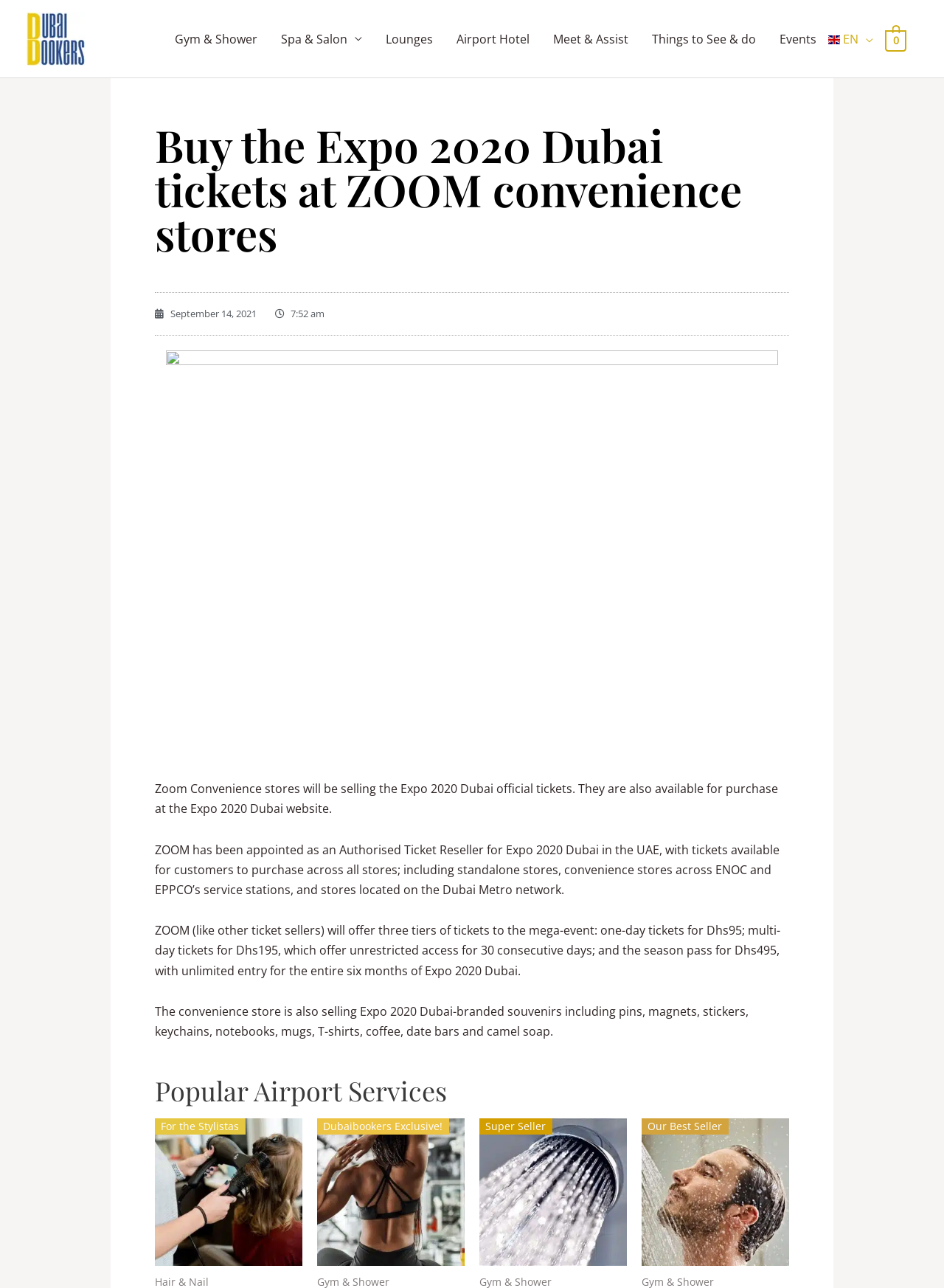Bounding box coordinates should be provided in the format (top-left x, top-left y, bottom-right x, bottom-right y) with all values between 0 and 1. Identify the bounding box for this UI element: alt="dubaibookers.com"

[0.027, 0.023, 0.09, 0.035]